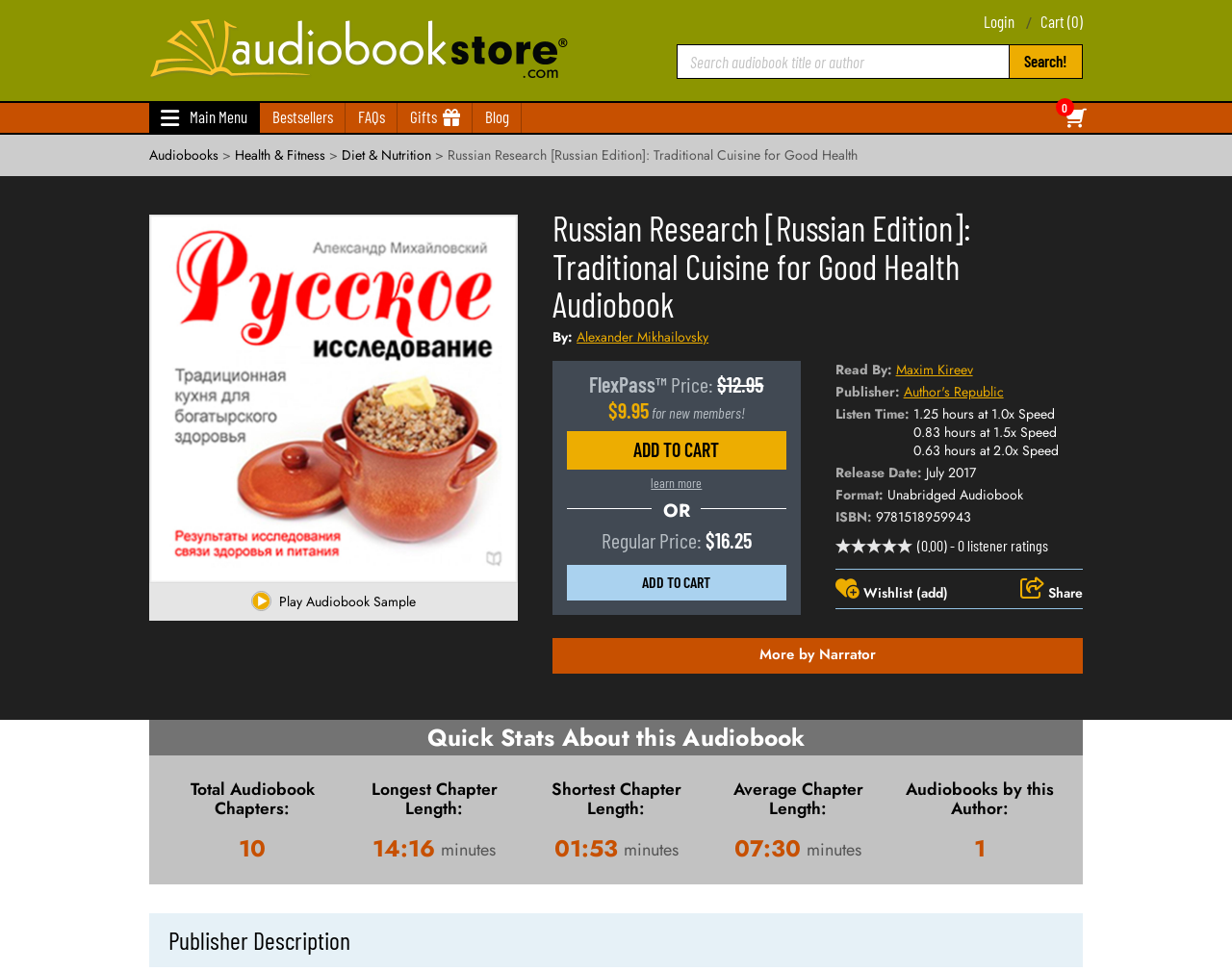Locate the bounding box coordinates of the element you need to click to accomplish the task described by this instruction: "Search for audiobook title or author".

[0.55, 0.047, 0.819, 0.08]